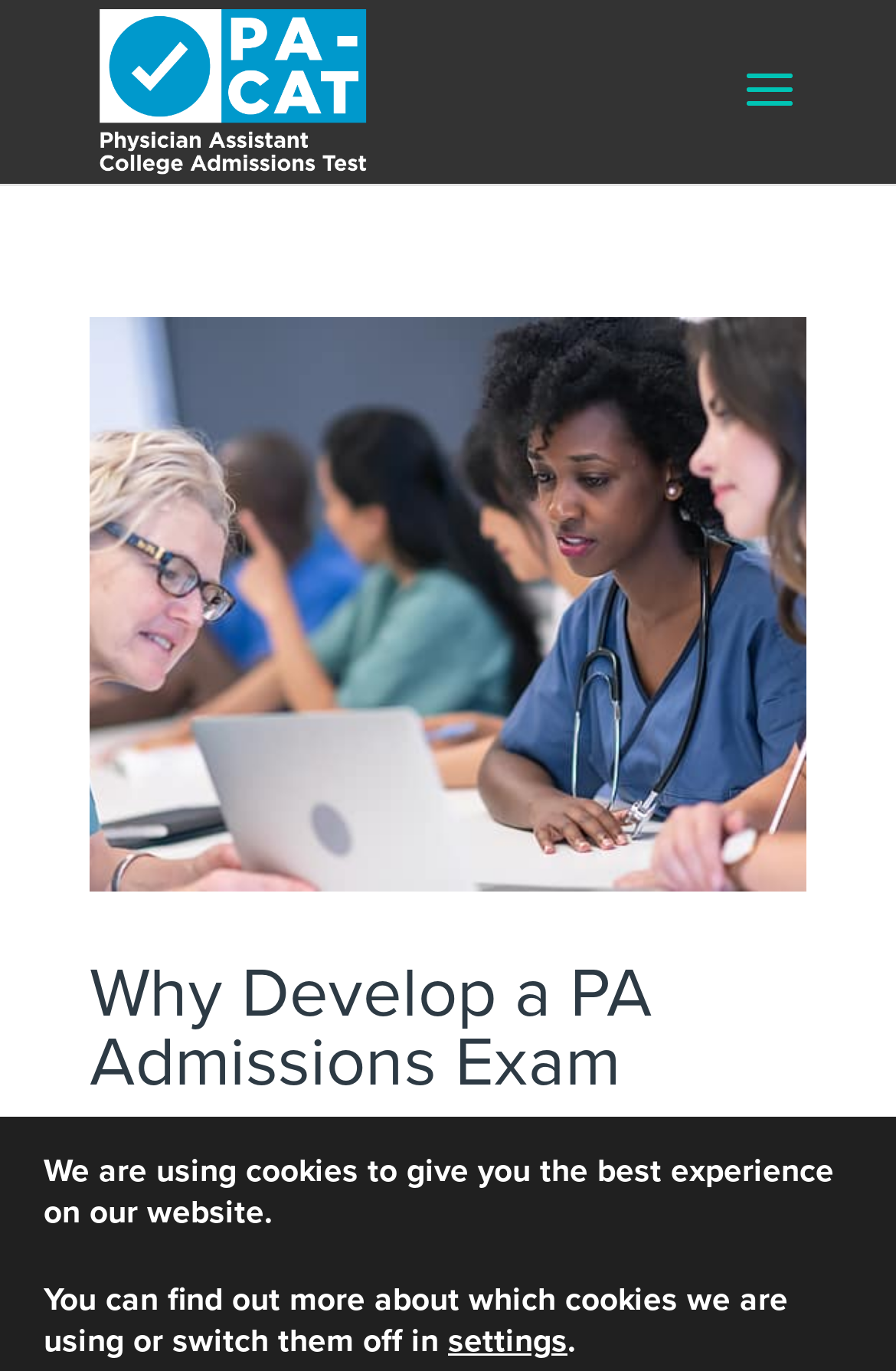Can you determine the main header of this webpage?

Why Develop a PA Admissions Exam